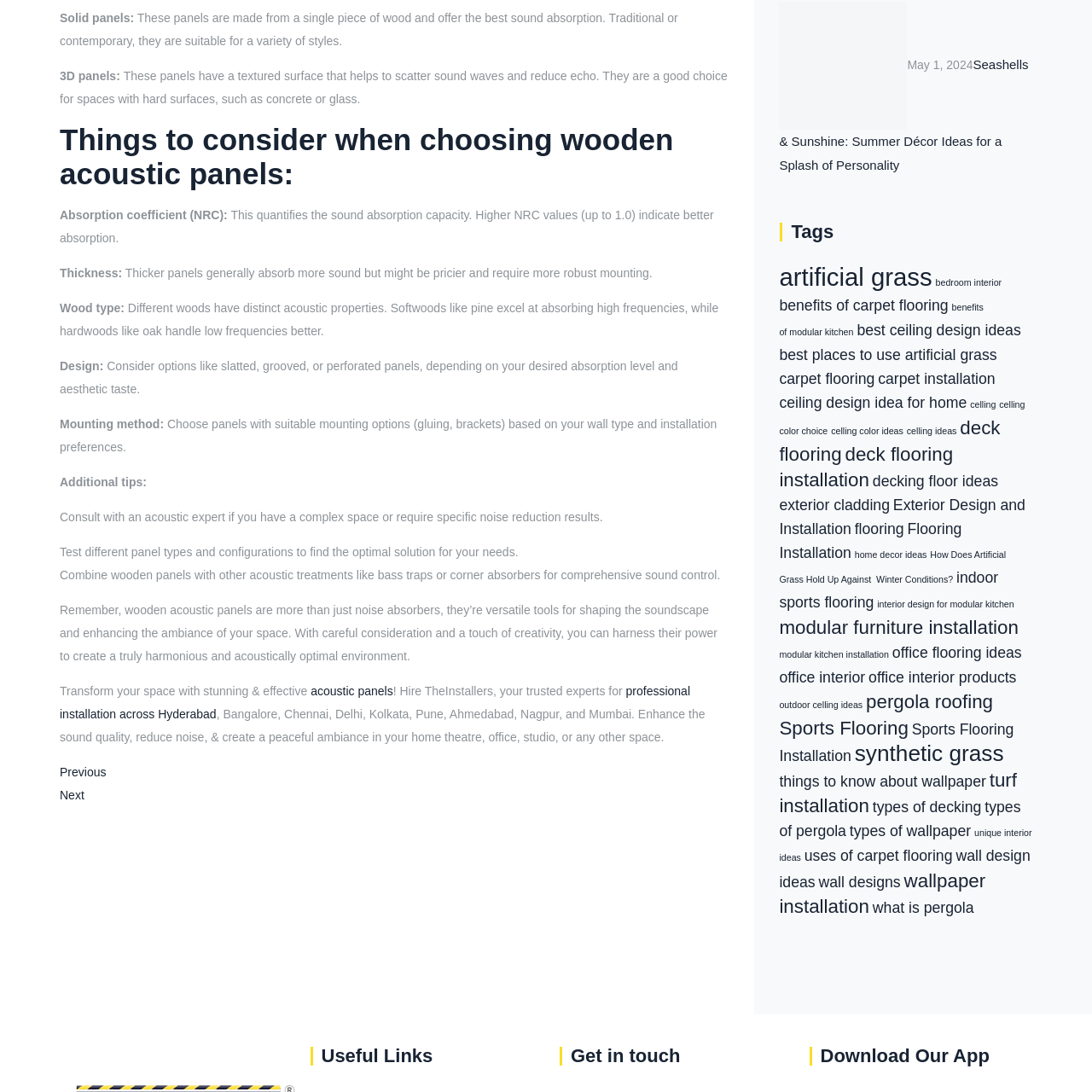Respond with a single word or short phrase to the following question: 
What is the purpose of combining wooden panels with other acoustic treatments?

Comprehensive sound control